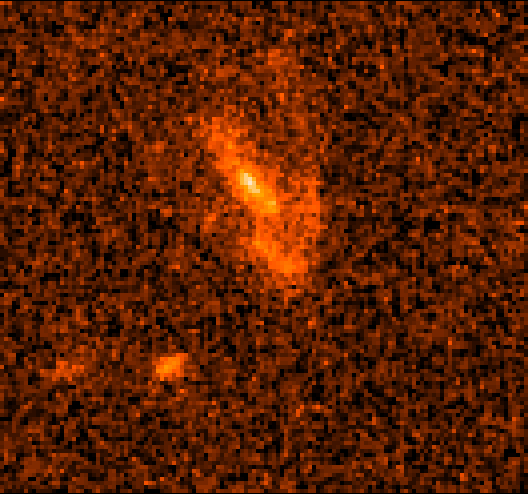What is the reason for the faint background noise in the later images?
Provide a one-word or short-phrase answer based on the image.

Limited orbits available for observation